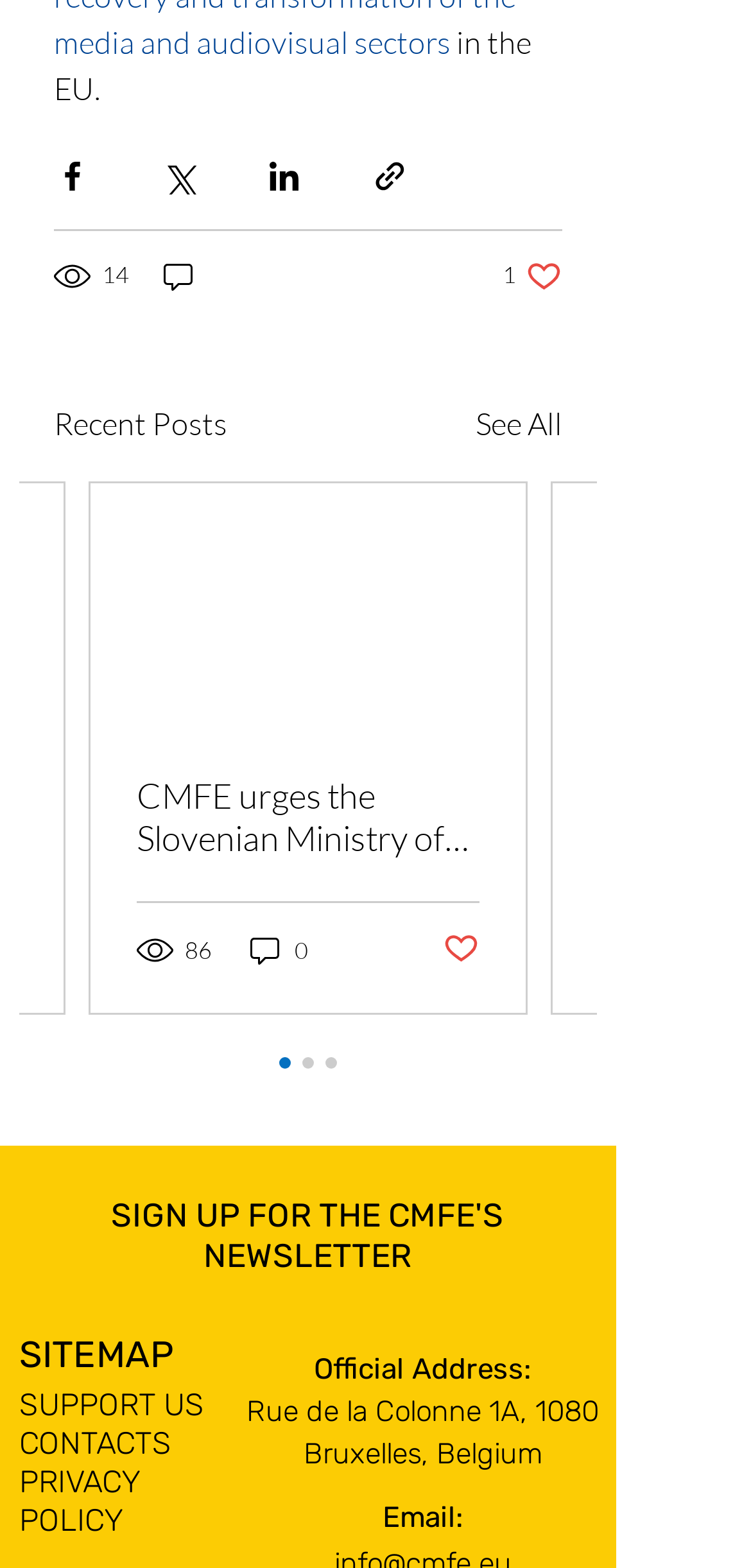How many comments does the first post have?
Utilize the information in the image to give a detailed answer to the question.

I examined the first post on the webpage, which has a link element '0 comments' below it. This indicates that the first post has 0 comments.